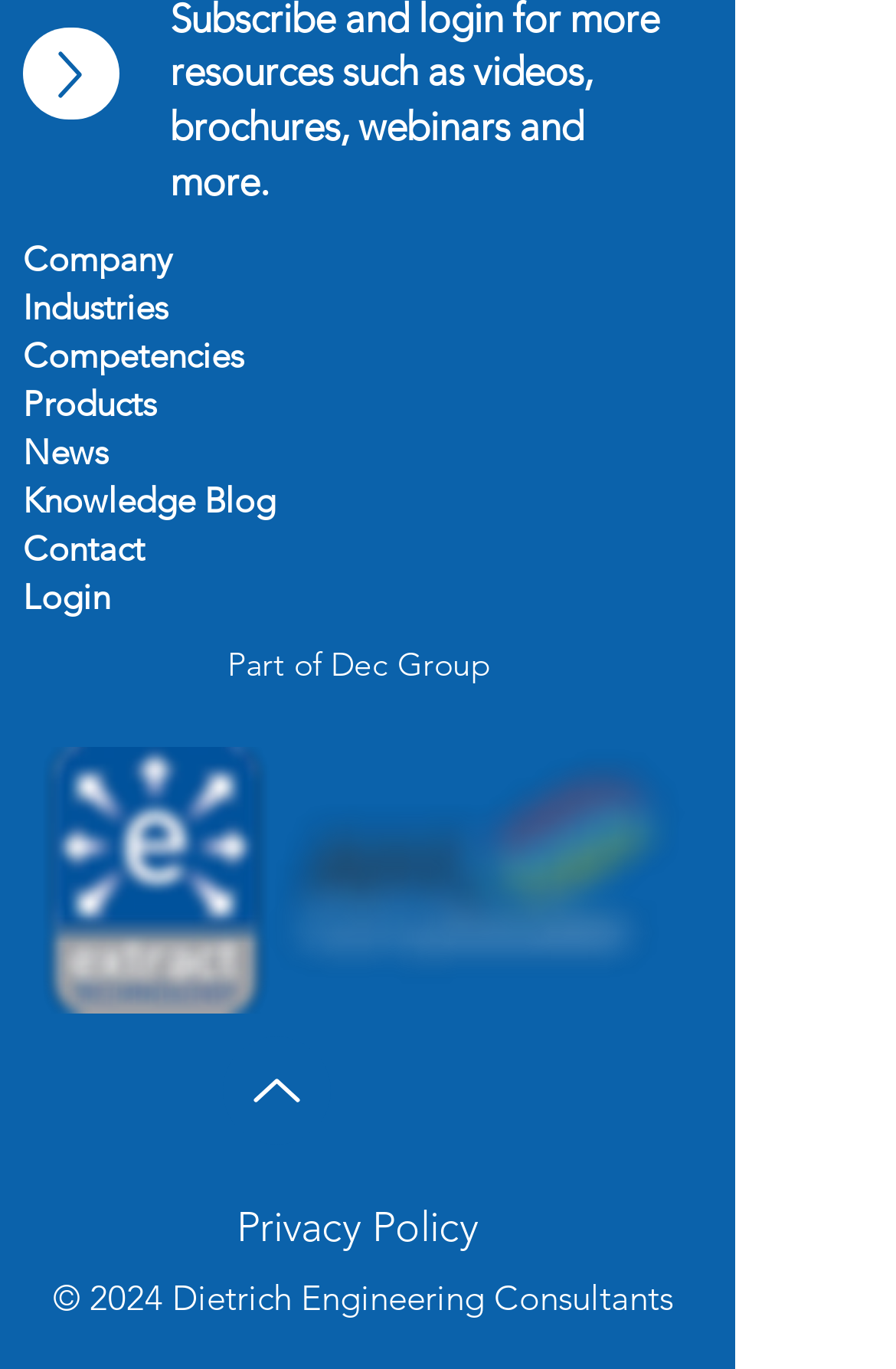What is the name of the group that the company is part of?
Craft a detailed and extensive response to the question.

I found the information in the link 'Part of Dec Group' in the middle of the webpage, which indicates that the company is part of the Dec Group.